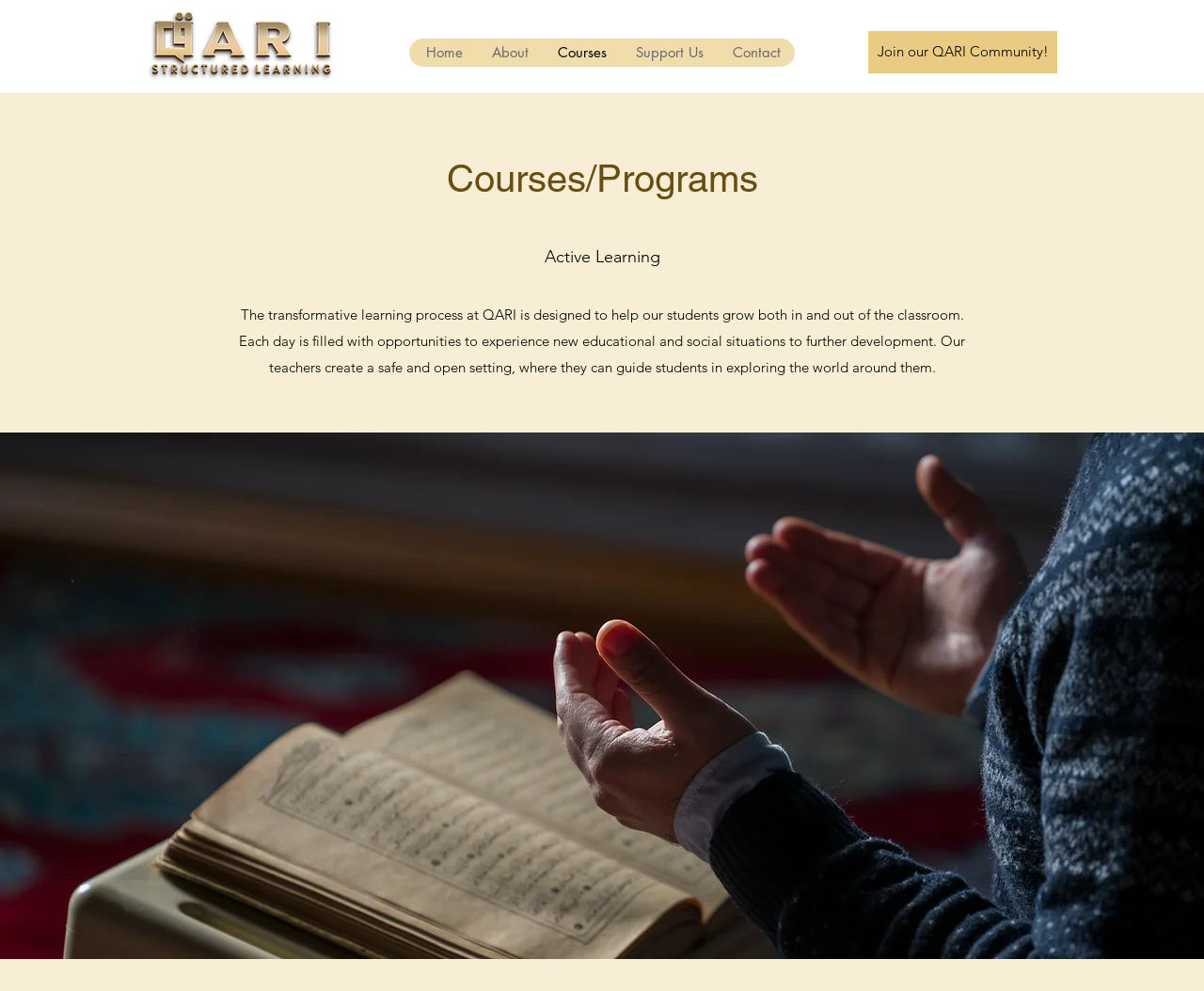Answer this question using a single word or a brief phrase:
How many navigation links are there?

5